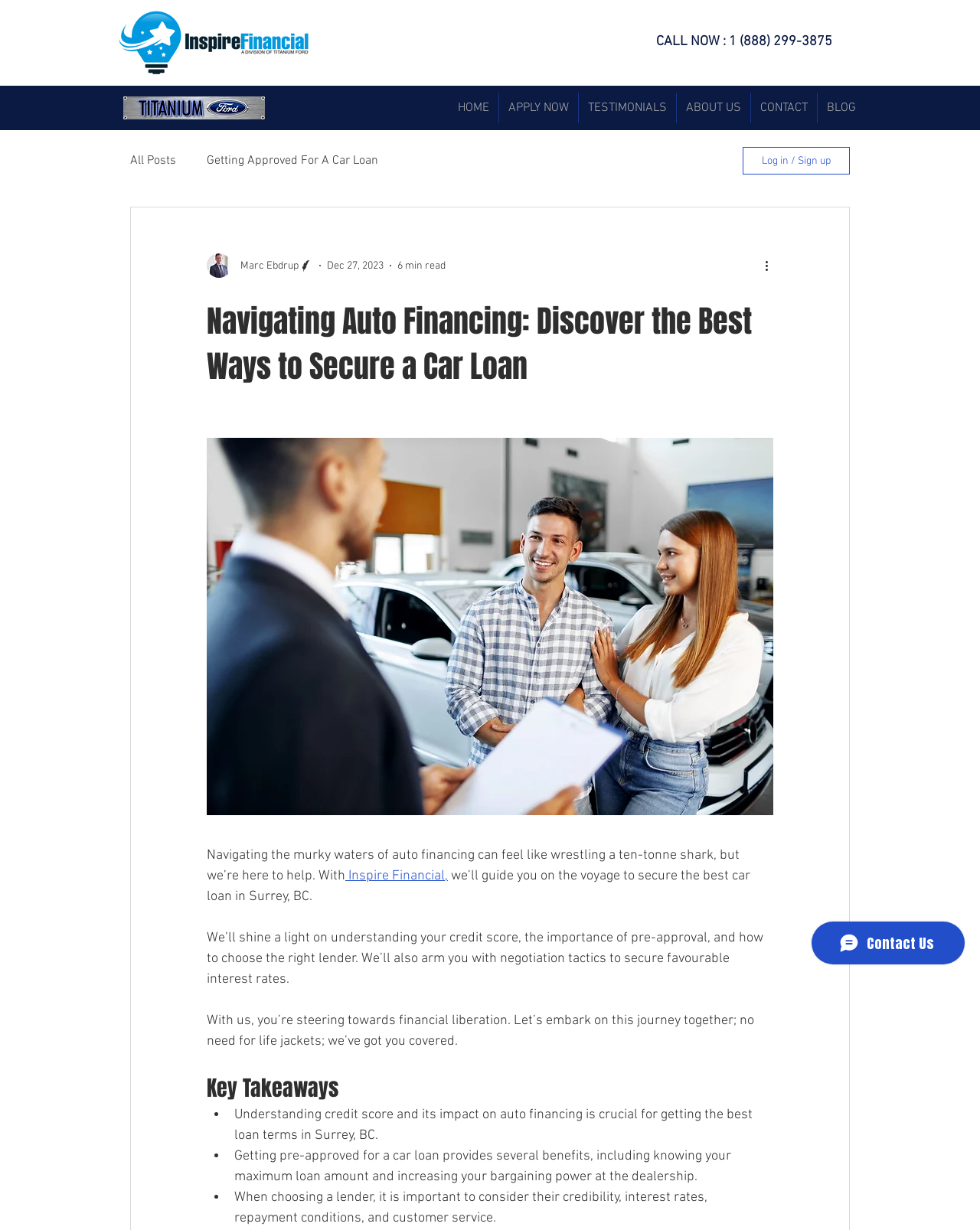Please specify the bounding box coordinates of the clickable section necessary to execute the following command: "Read the article about Getting Approved For A Car Loan".

[0.211, 0.124, 0.386, 0.137]